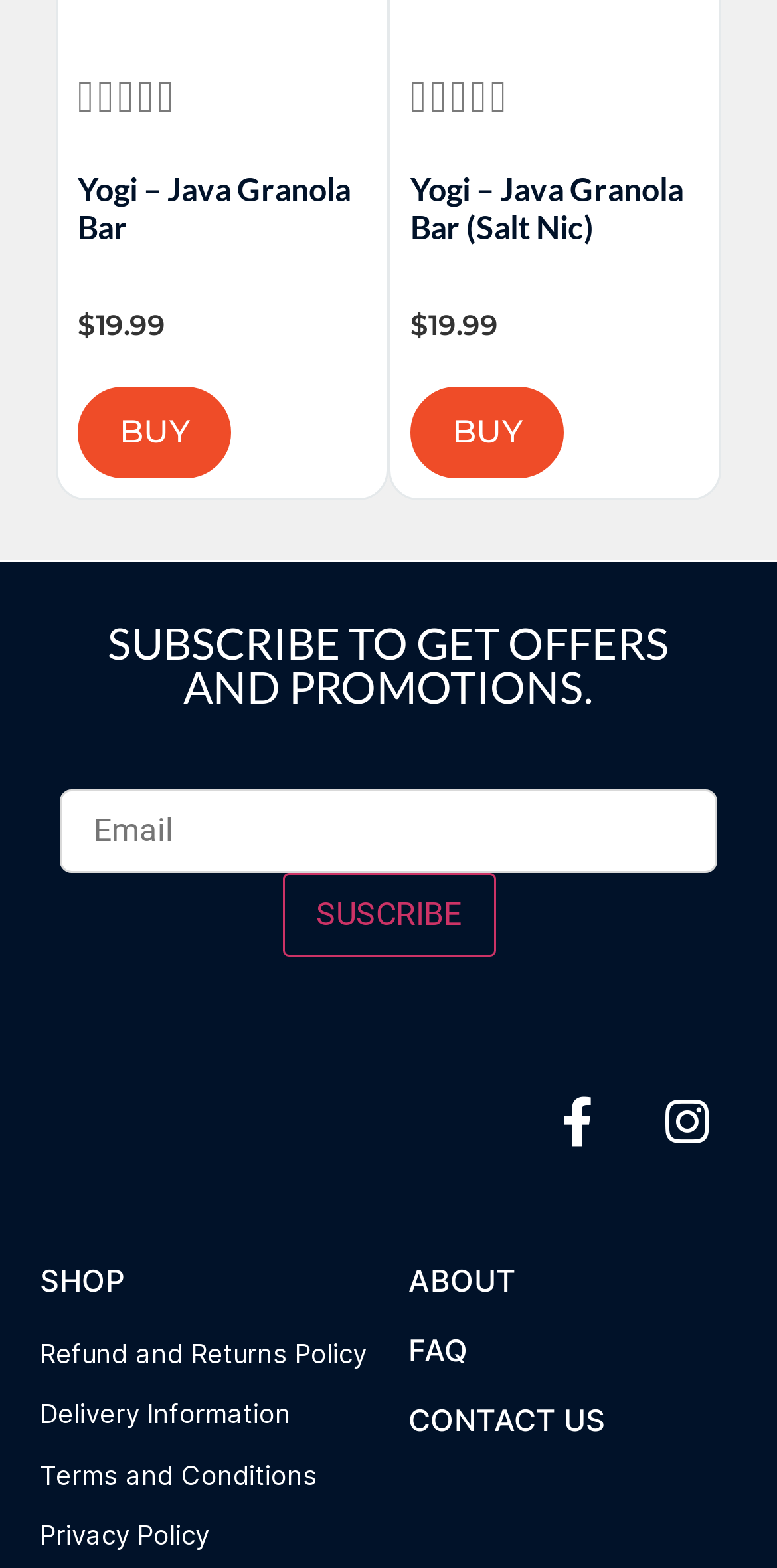Find the bounding box coordinates of the area that needs to be clicked in order to achieve the following instruction: "Visit Facebook page". The coordinates should be specified as four float numbers between 0 and 1, i.e., [left, top, right, bottom].

[0.679, 0.683, 0.808, 0.747]